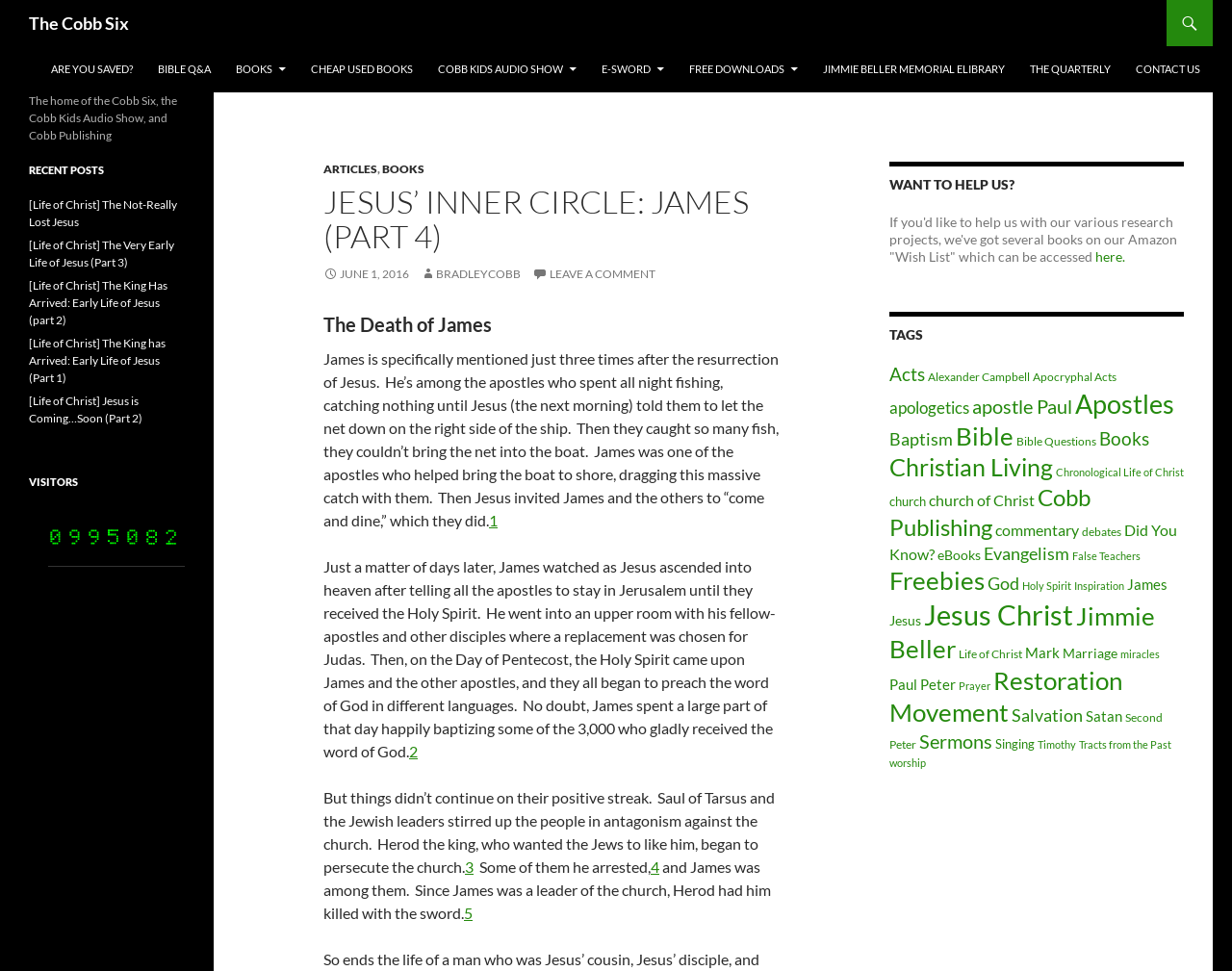Answer this question using a single word or a brief phrase:
How many times is James mentioned after the resurrection of Jesus?

Three times